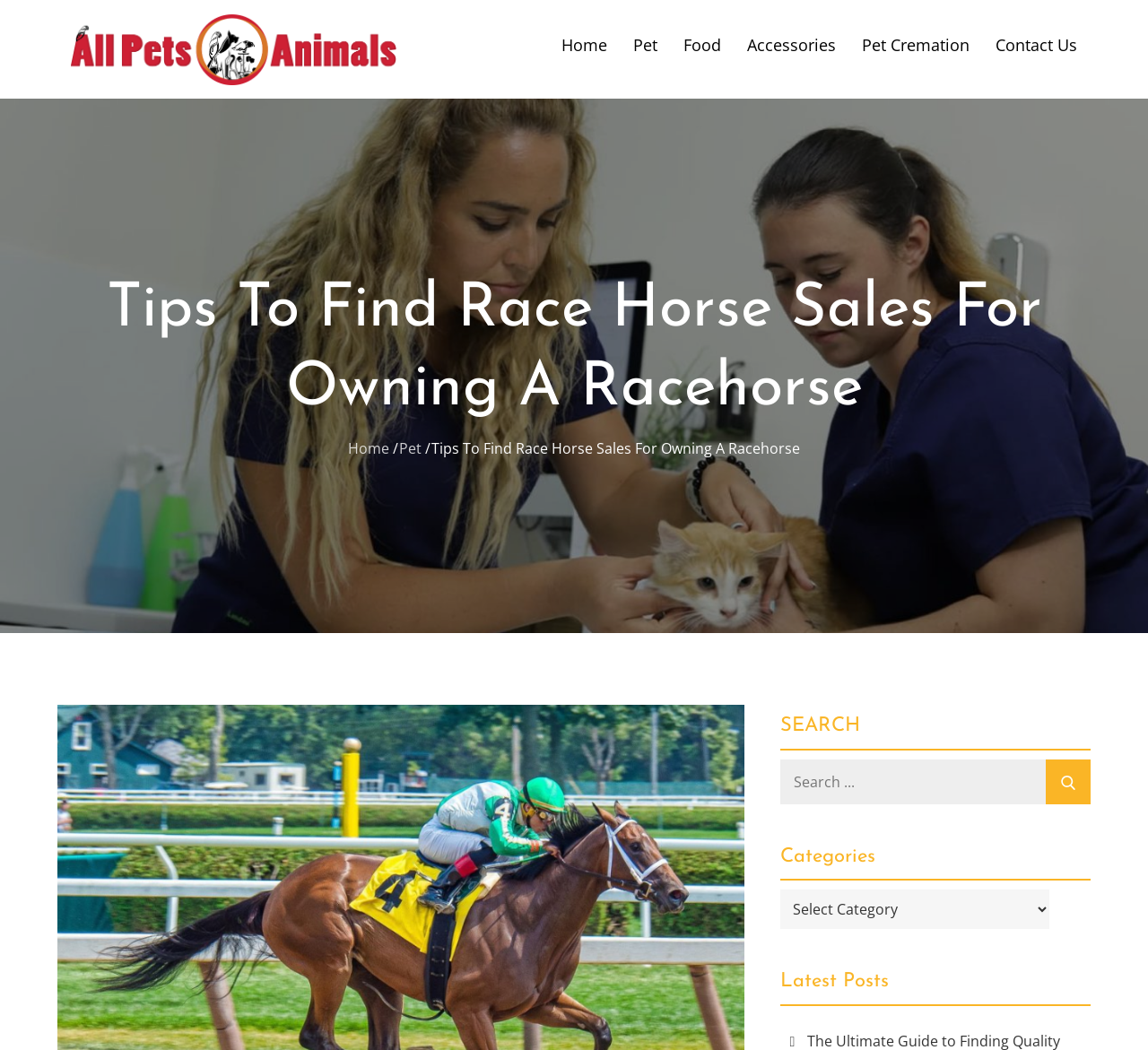Please provide the bounding box coordinates for the UI element as described: "Contact Us". The coordinates must be four floats between 0 and 1, represented as [left, top, right, bottom].

[0.867, 0.0, 0.938, 0.085]